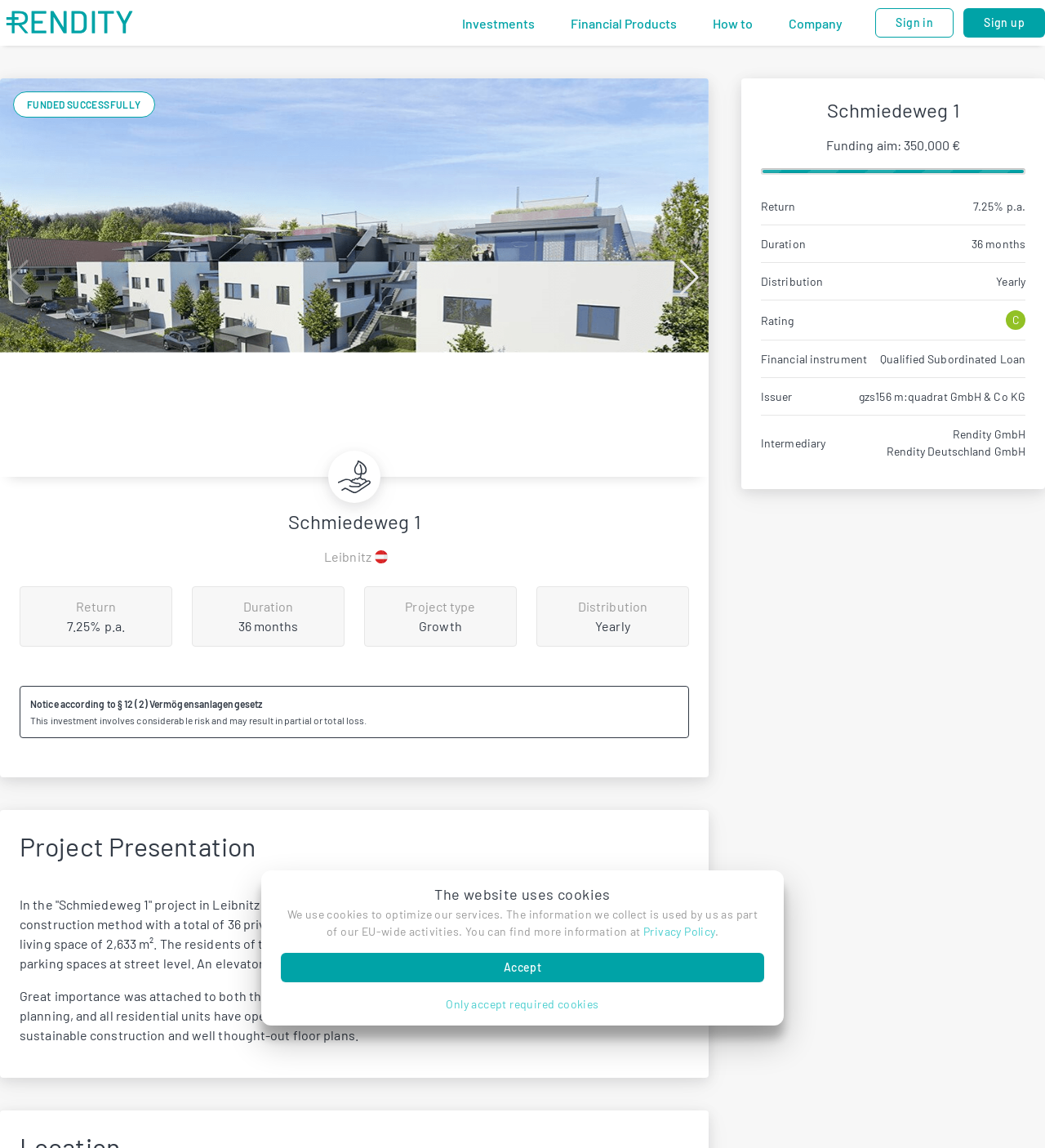What is the duration of this investment?
Provide a one-word or short-phrase answer based on the image.

36 months